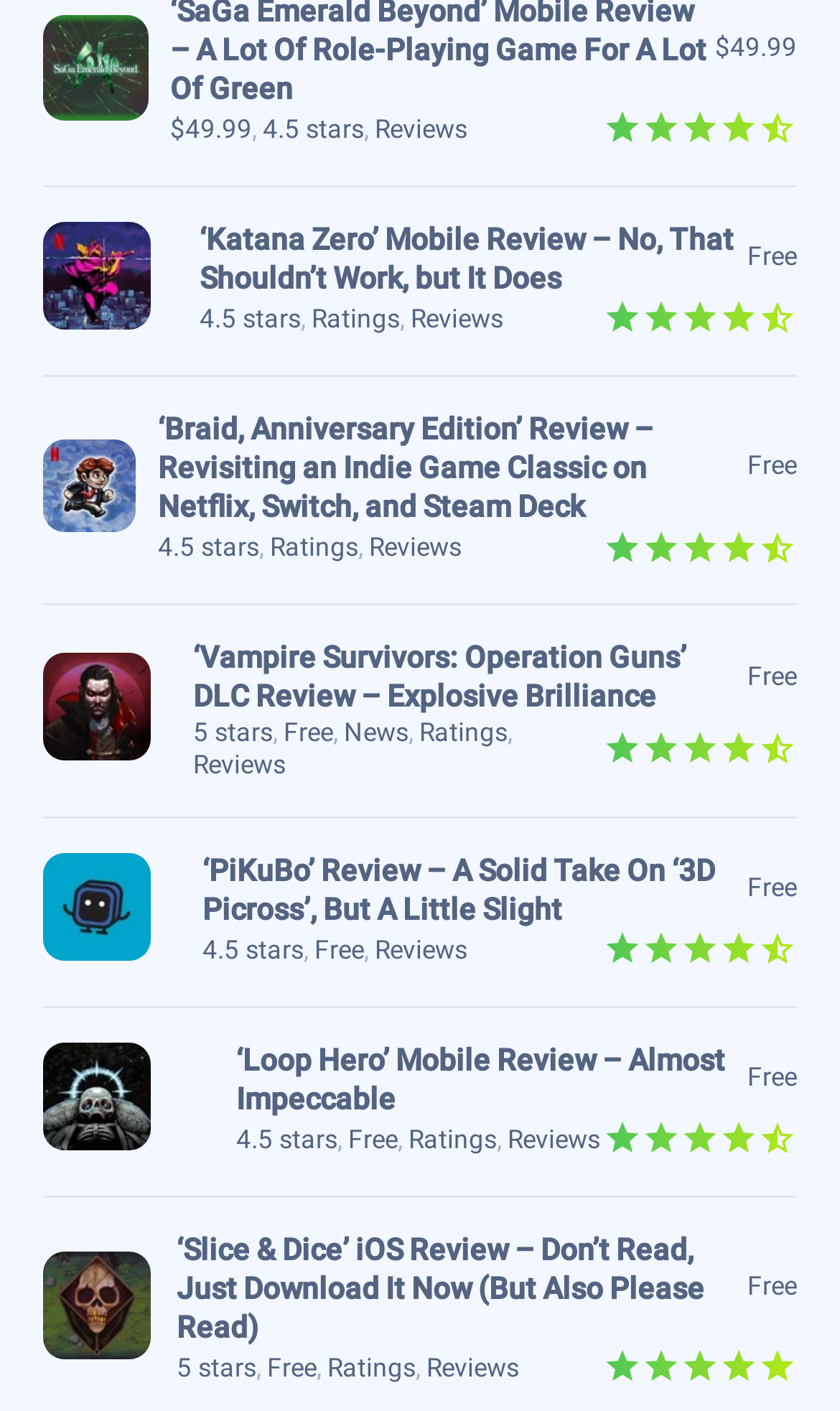How many games are listed on the webpage?
Offer a detailed and full explanation in response to the question.

The webpage lists 8 games, each with its own description, price, rating, and review information.